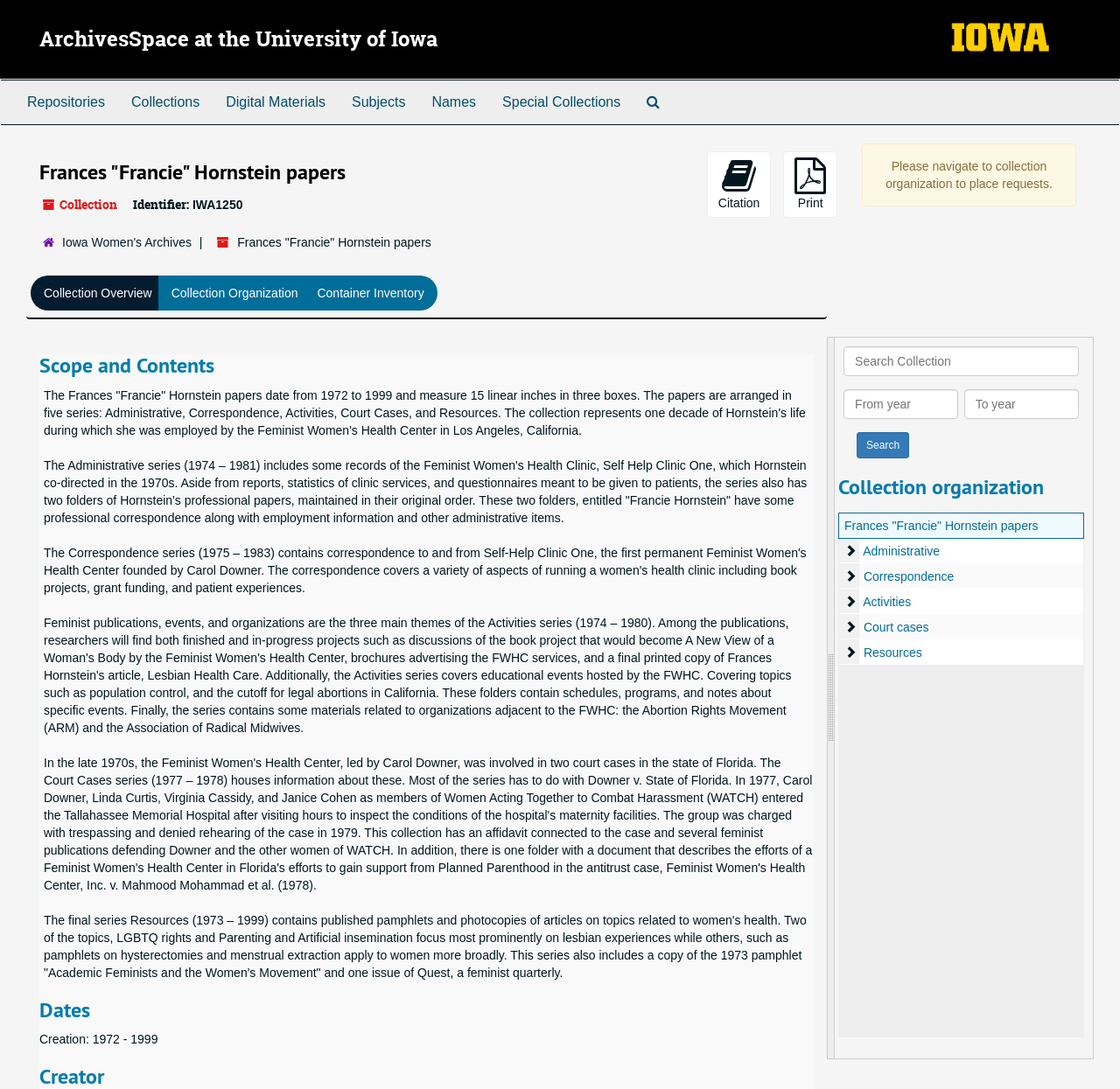What are the series in the collection?
Please interpret the details in the image and answer the question thoroughly.

The series in the collection can be found in the 'Collection Organization' section of the webpage. There are five series listed: Administrative, Correspondence, Activities, Court Cases, and Resources. Each series has a corresponding link and button element.